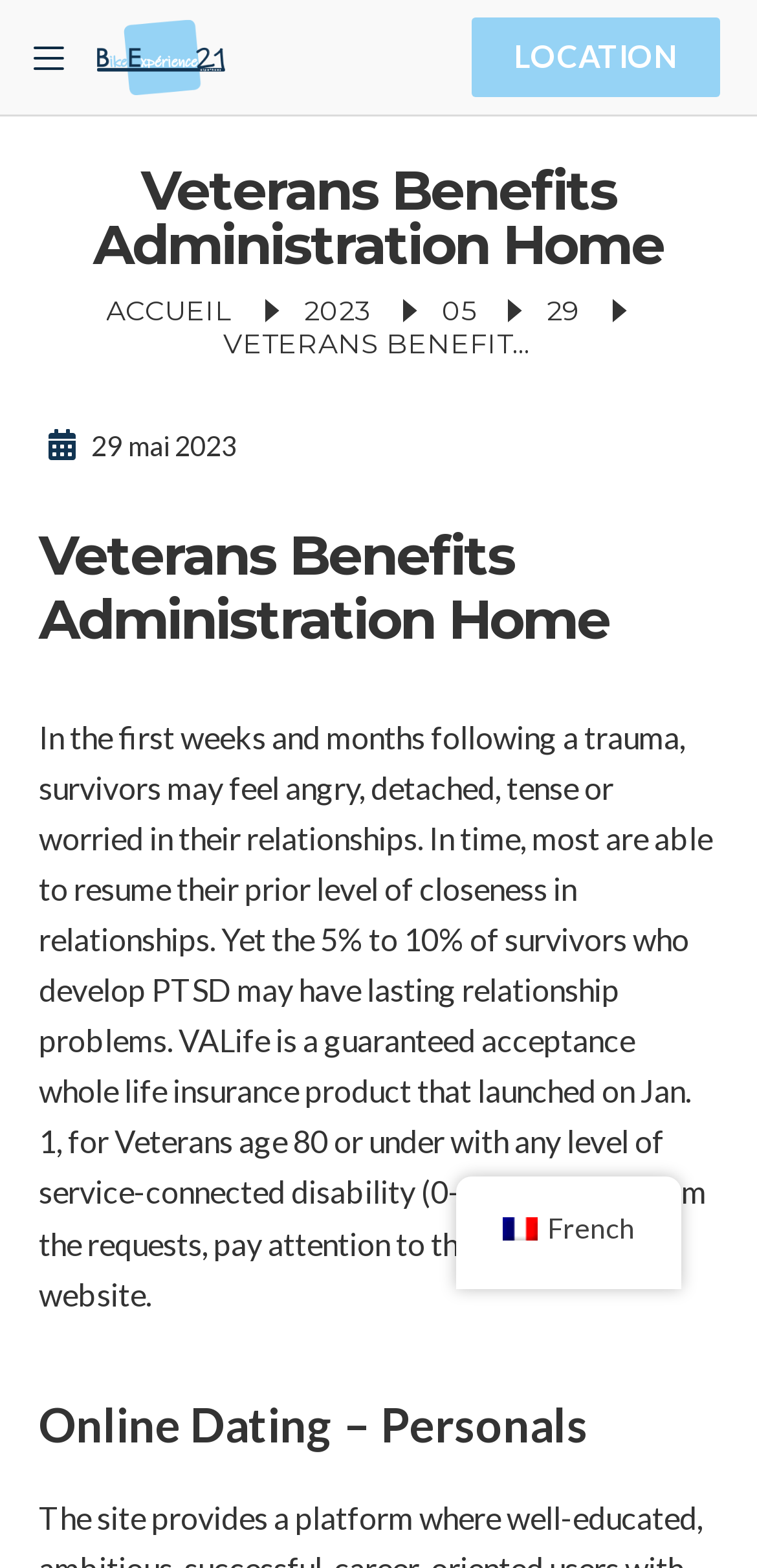Please extract the primary headline from the webpage.

Veterans Benefits Administration Home